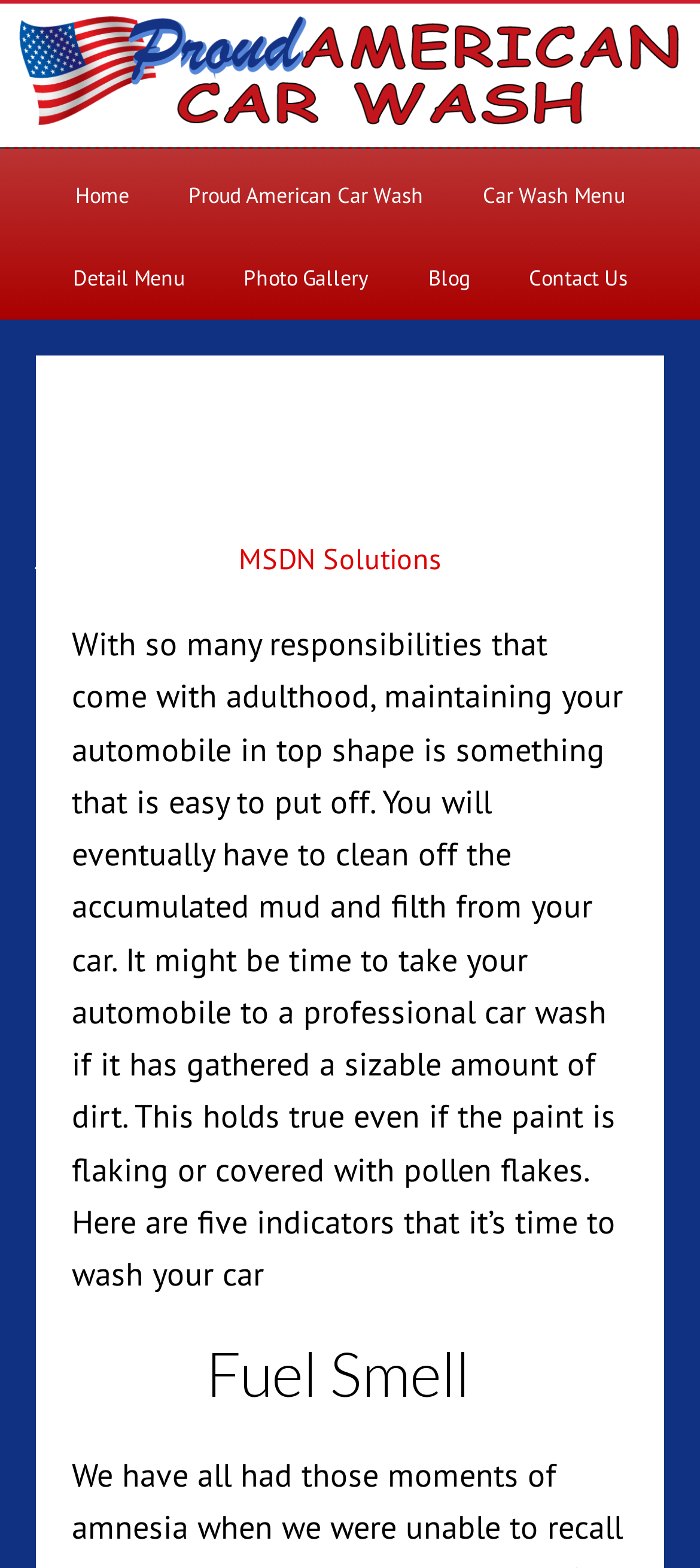Use a single word or phrase to respond to the question:
What is the name of the car wash company?

Proud American Car Wash